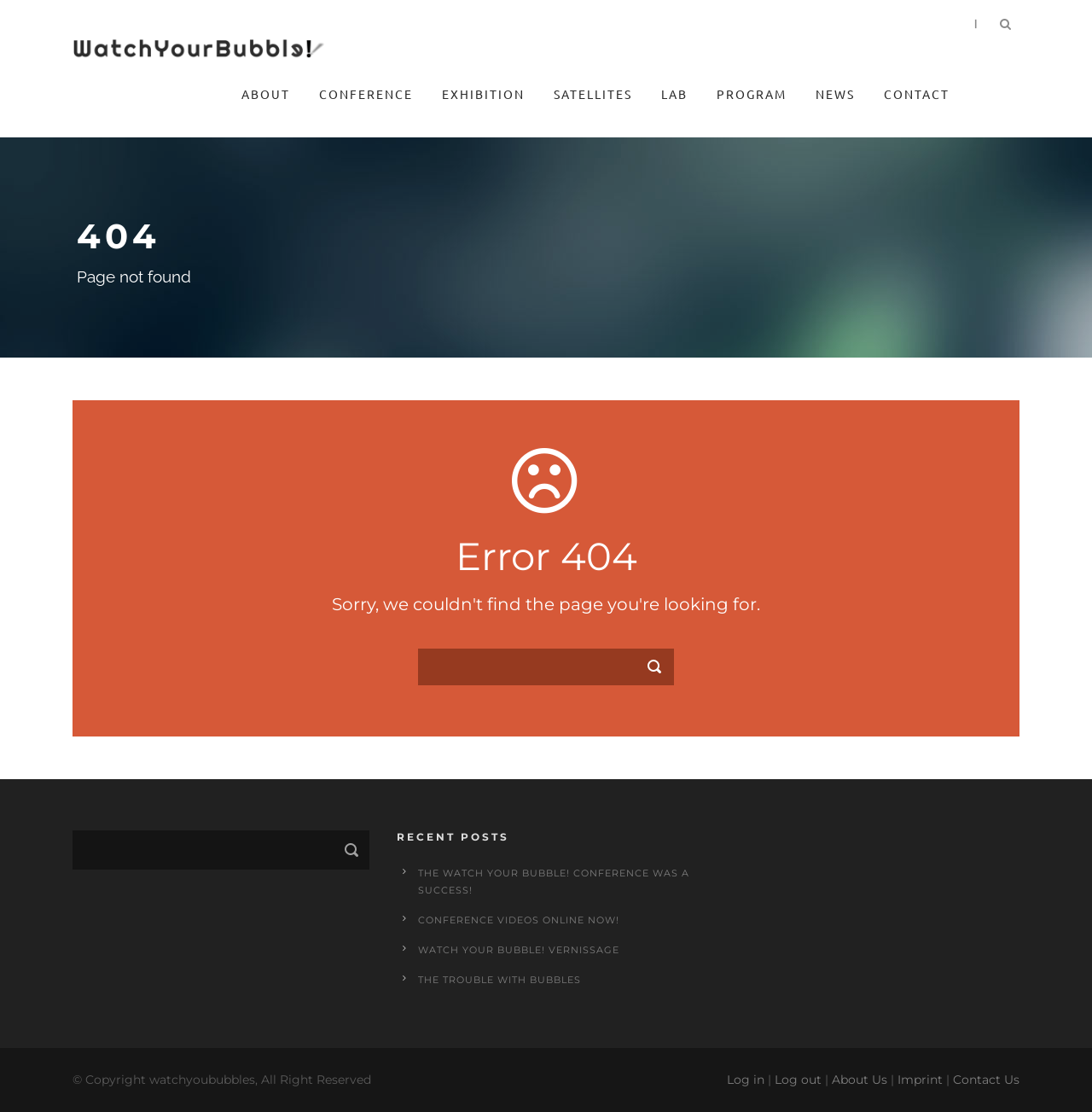Answer briefly with one word or phrase:
What is the name of the conference mentioned on the page?

Watch Your Bubble!